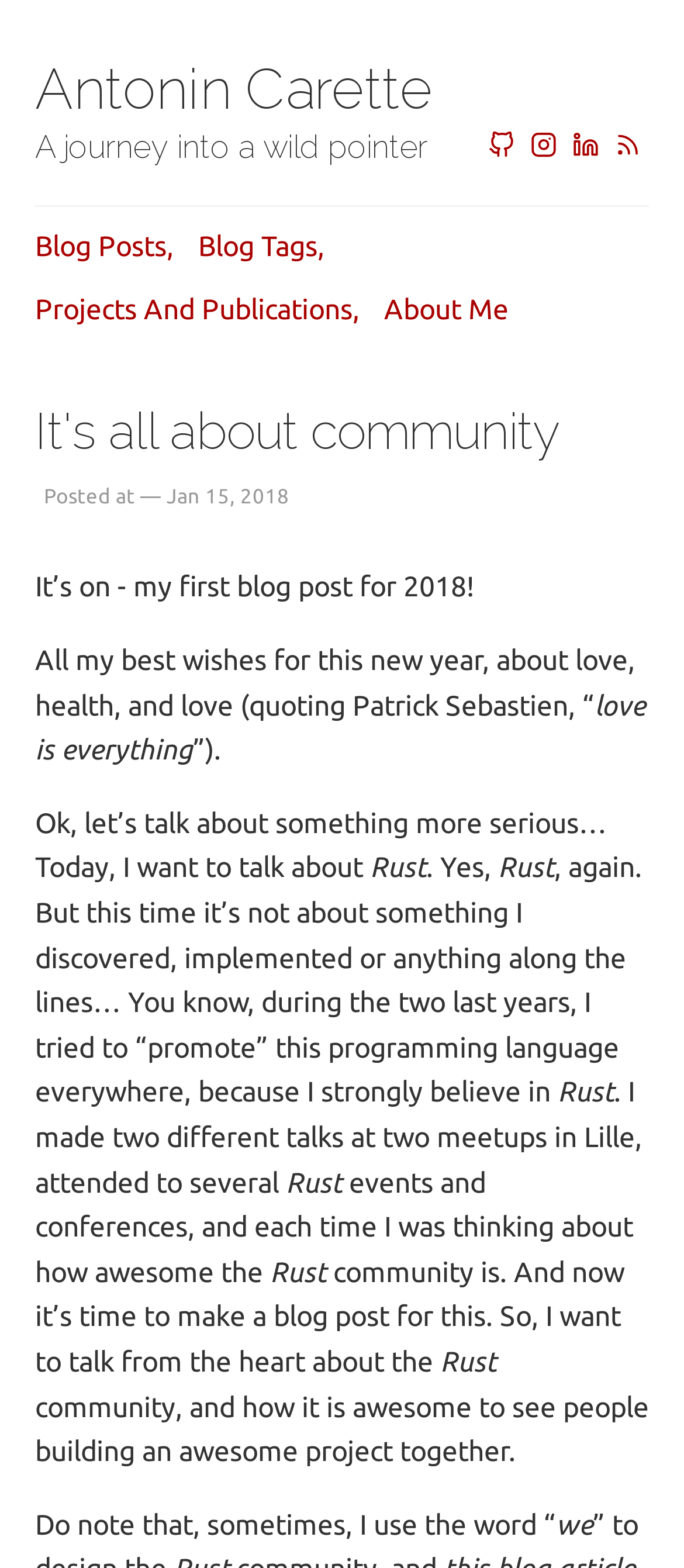Please provide a detailed answer to the question below based on the screenshot: 
What social media platforms are linked on the webpage?

The social media platforms linked on the webpage are Github, Instagram, LinkedIn, and RSS, which are mentioned as links near the top of the webpage, each accompanied by an image.